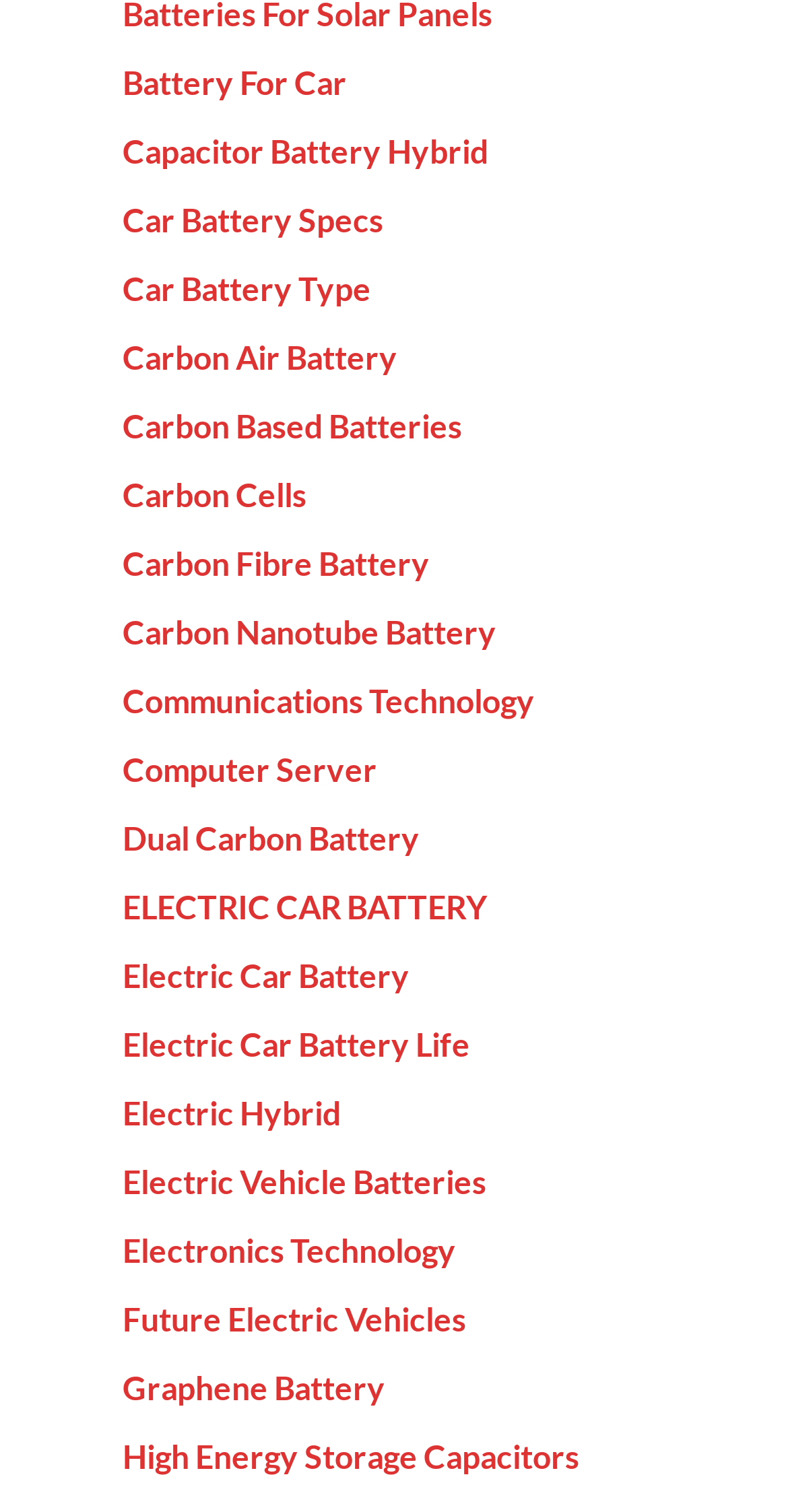Bounding box coordinates must be specified in the format (top-left x, top-left y, bottom-right x, bottom-right y). All values should be floating point numbers between 0 and 1. What are the bounding box coordinates of the UI element described as: Graphene Battery

[0.155, 0.904, 0.489, 0.93]